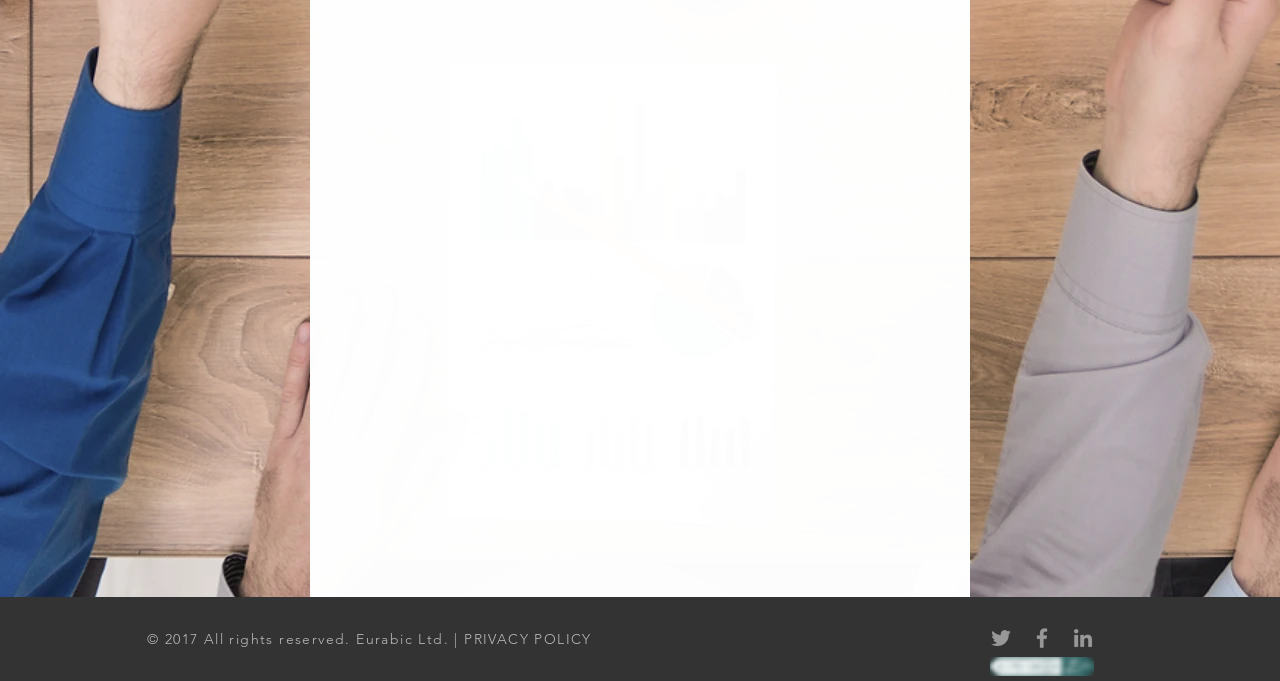Please answer the following question using a single word or phrase: 
What social media platforms are linked on the webpage?

Twitter, Facebook, LinkedIn